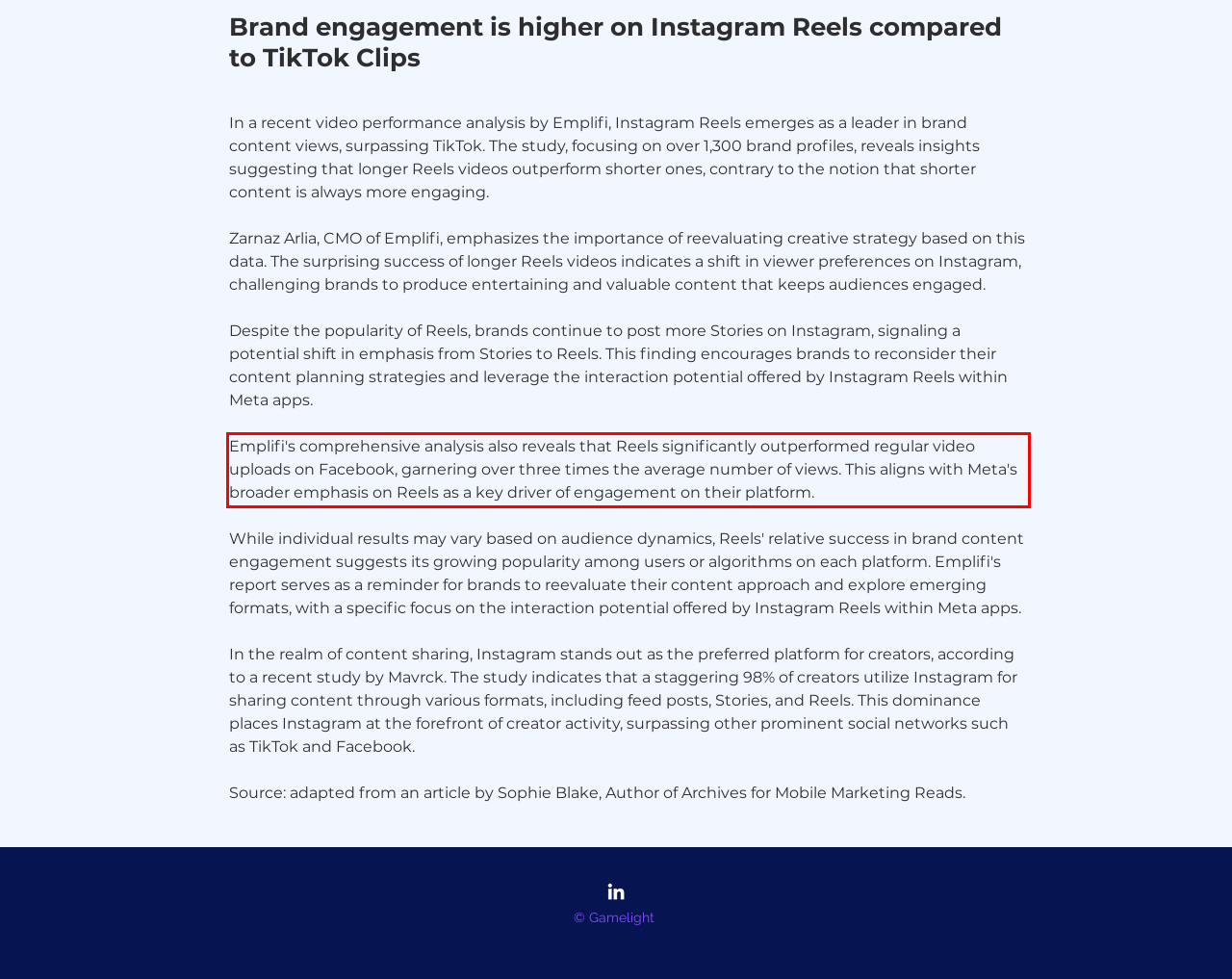View the screenshot of the webpage and identify the UI element surrounded by a red bounding box. Extract the text contained within this red bounding box.

Emplifi's comprehensive analysis also reveals that Reels significantly outperformed regular video uploads on Facebook, garnering over three times the average number of views. This aligns with Meta's broader emphasis on Reels as a key driver of engagement on their platform.